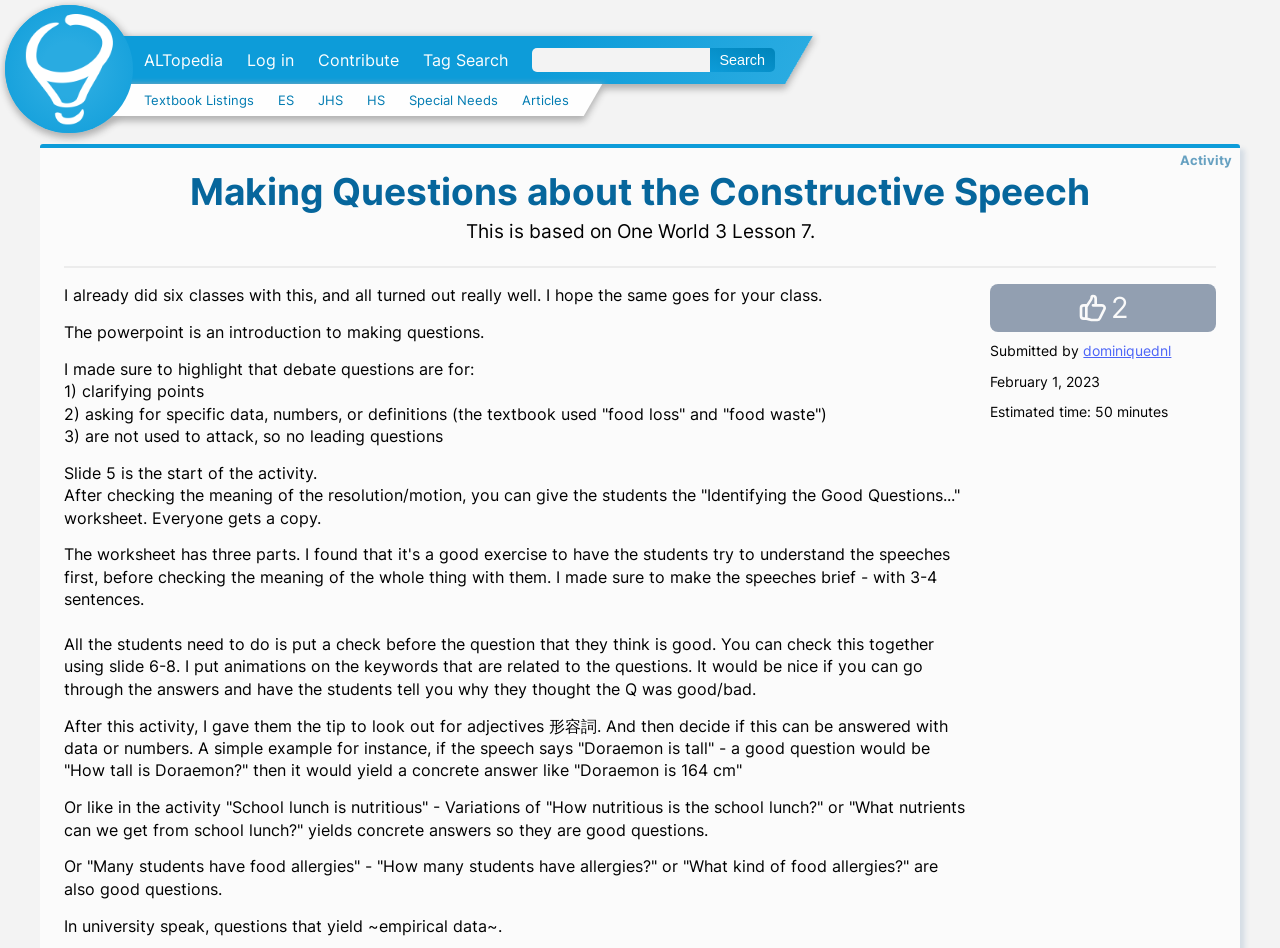Specify the bounding box coordinates (top-left x, top-left y, bottom-right x, bottom-right y) of the UI element in the screenshot that matches this description: dominiquednl

[0.846, 0.361, 0.915, 0.379]